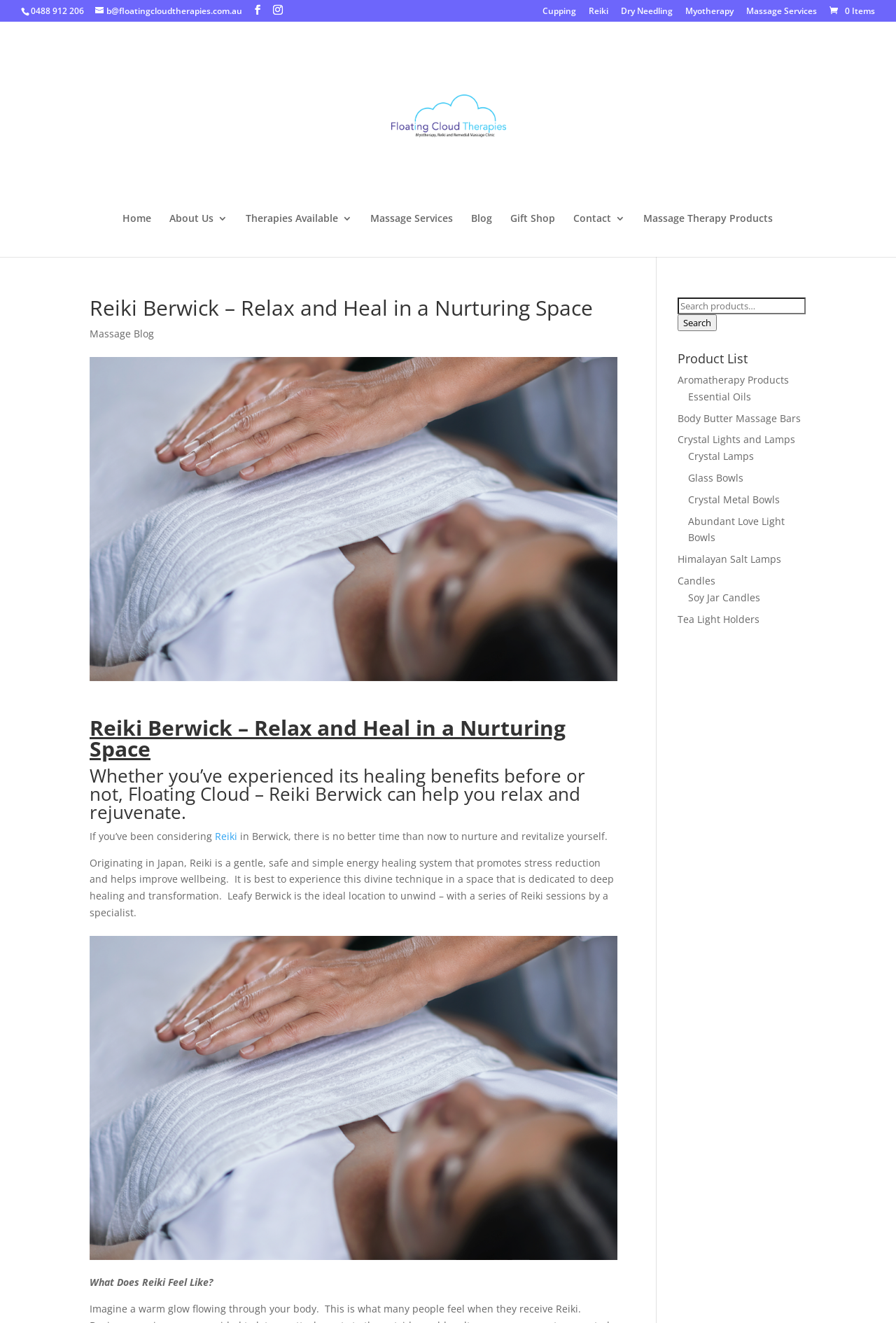Is there a search function on the website?
Respond to the question with a well-detailed and thorough answer.

I found the search function on the website by looking at the element with the text 'Search for:' and a search box next to it, which allows users to search for specific content on the website.